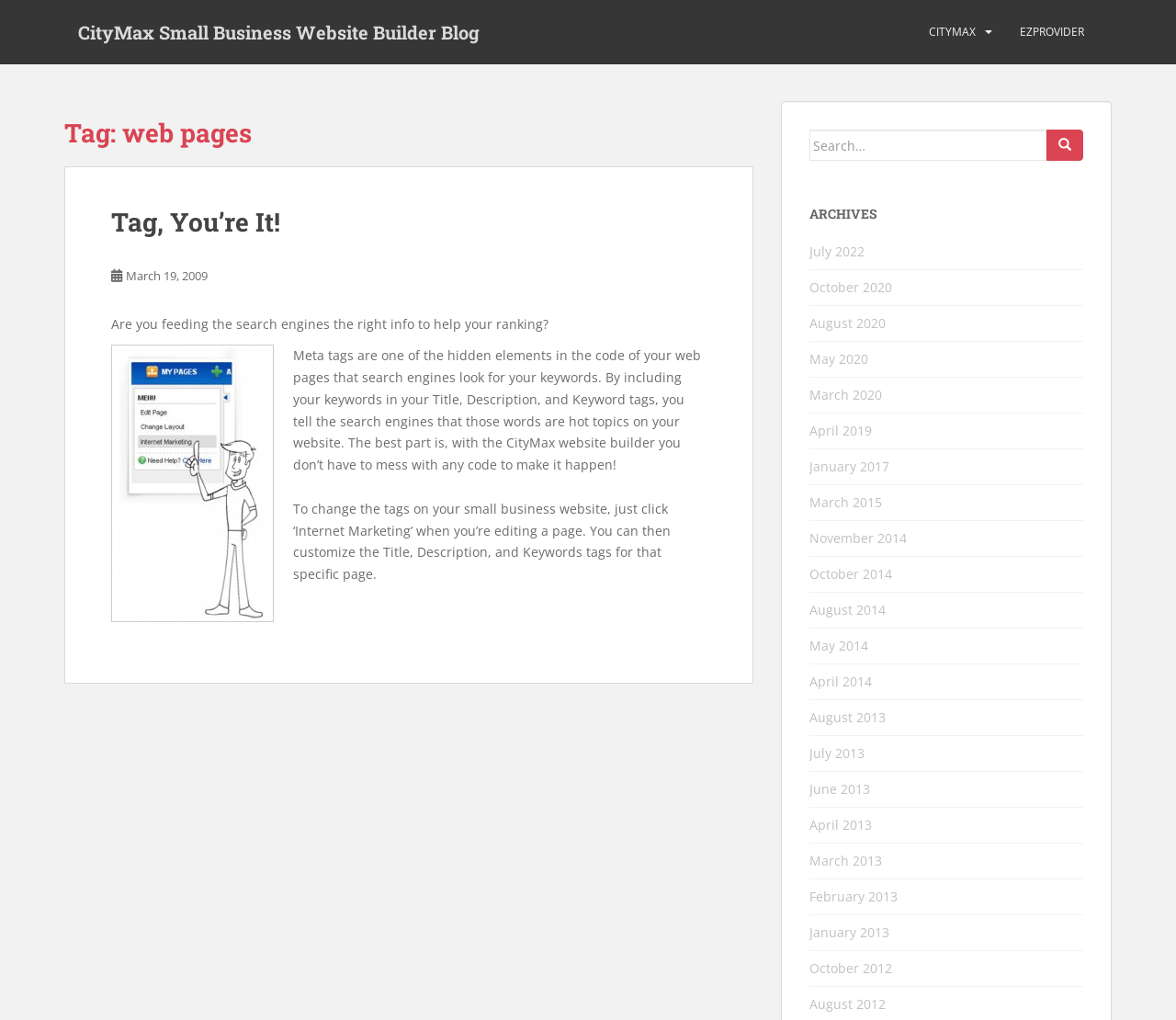How can I change the tags on my small business website?
Based on the image, give a concise answer in the form of a single word or short phrase.

Click 'Internet Marketing'